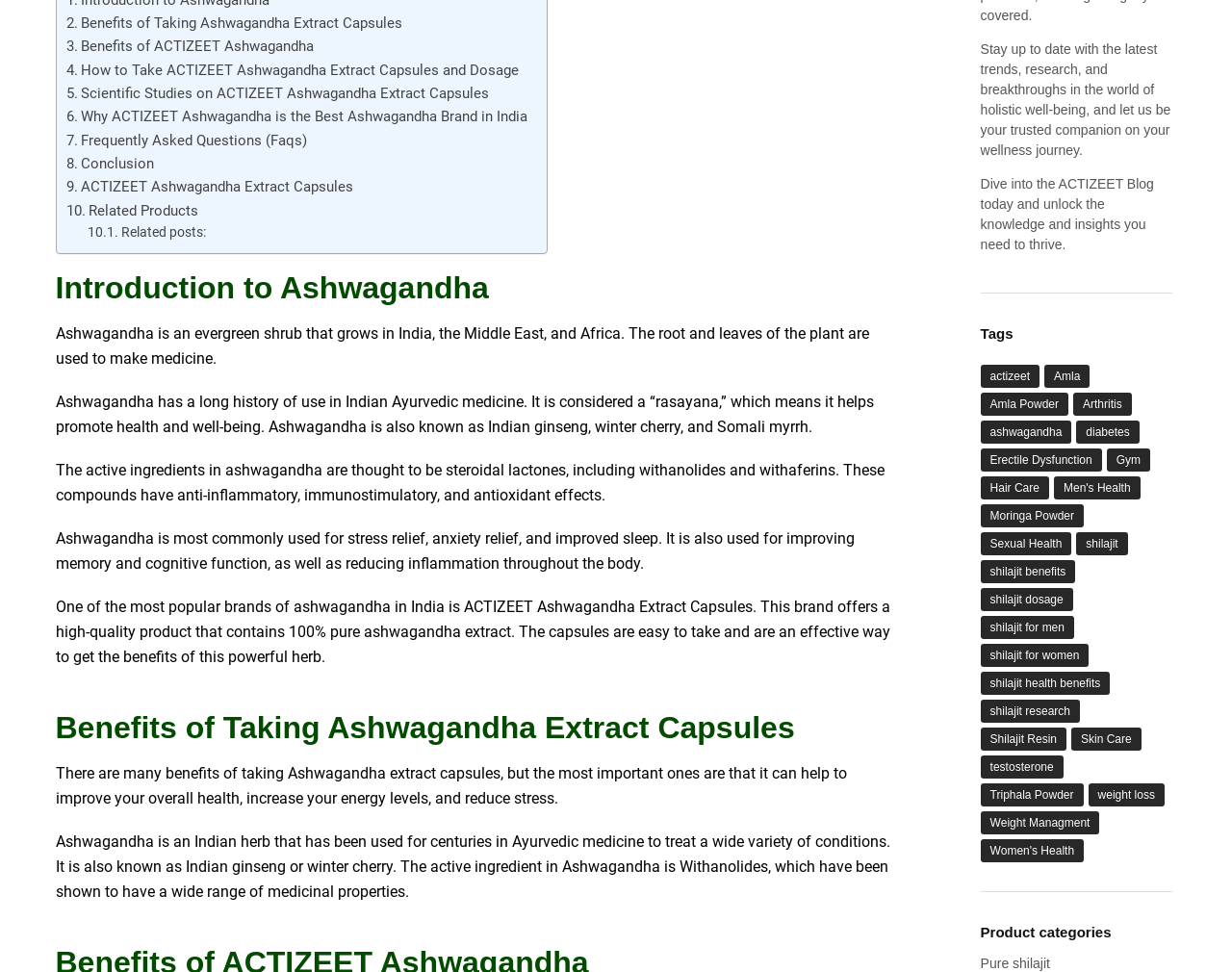Please indicate the bounding box coordinates of the element's region to be clicked to achieve the instruction: "View related products". Provide the coordinates as four float numbers between 0 and 1, i.e., [left, top, right, bottom].

[0.054, 0.193, 0.161, 0.217]